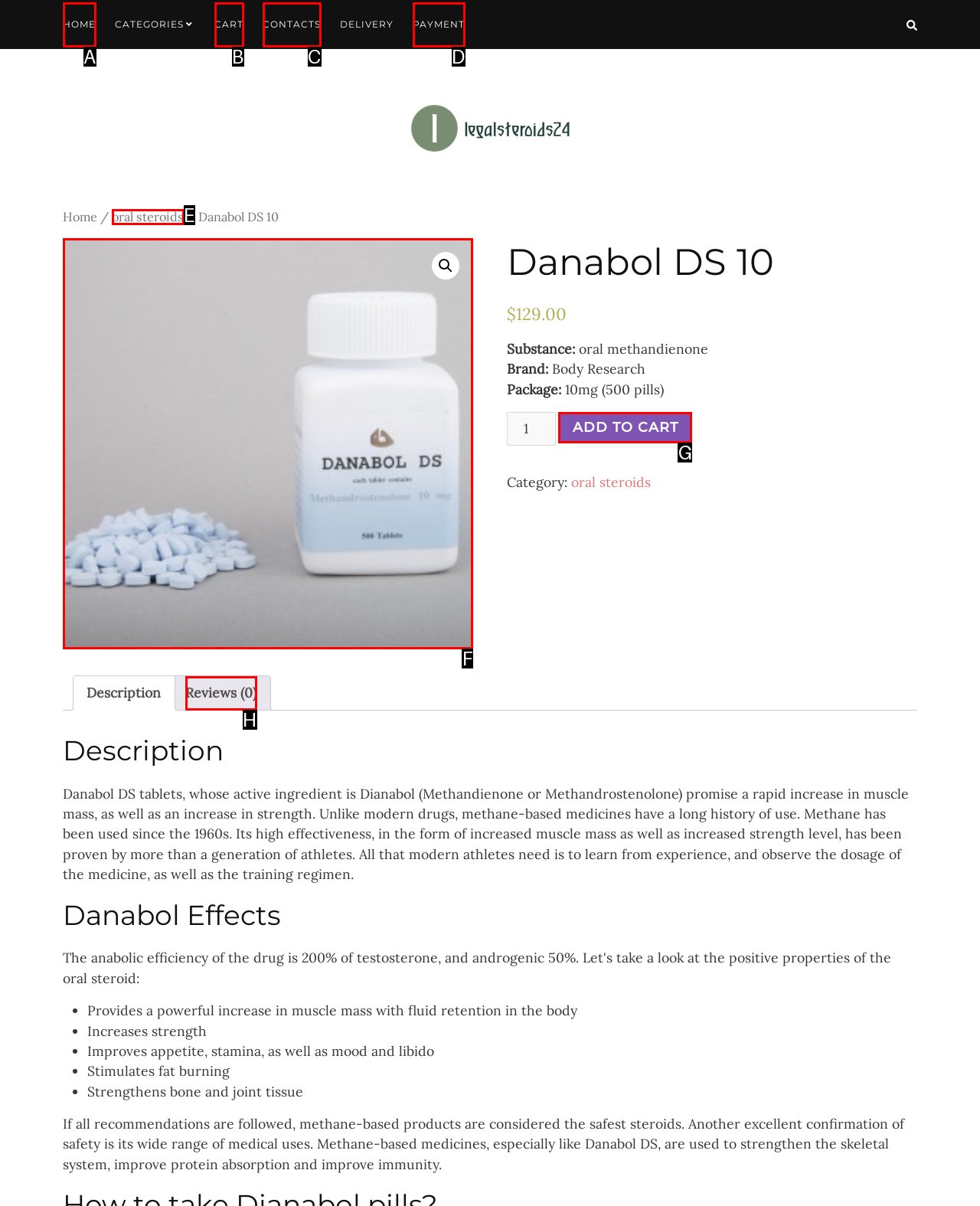Choose the HTML element that should be clicked to achieve this task: Search for something
Respond with the letter of the correct choice.

None